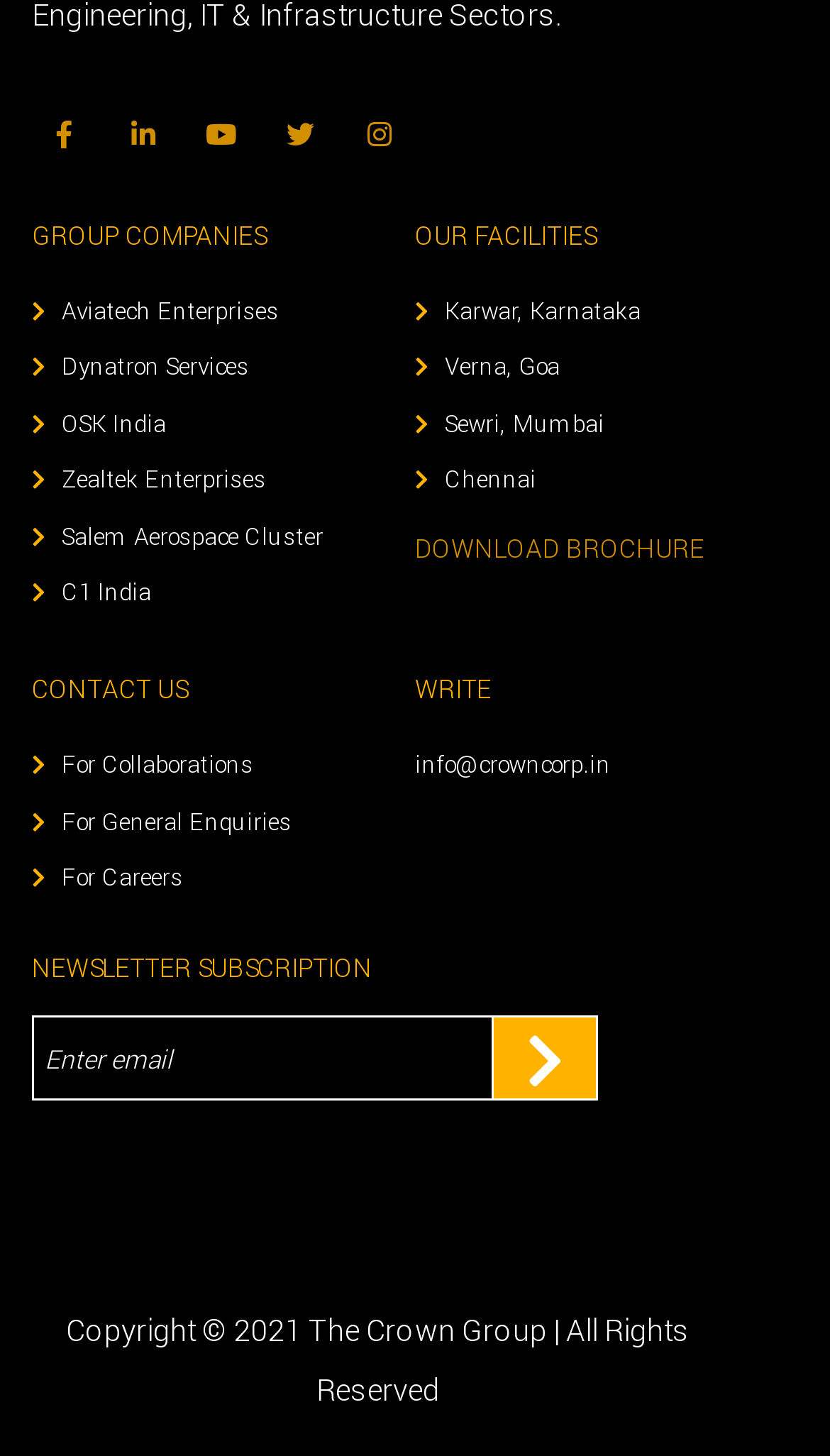What facilities are mentioned?
Please provide a comprehensive and detailed answer to the question.

In the 'OUR FACILITIES' section, I found links to several facilities, including Karwar in Karnataka, Verna in Goa, Sewri in Mumbai, and Chennai.